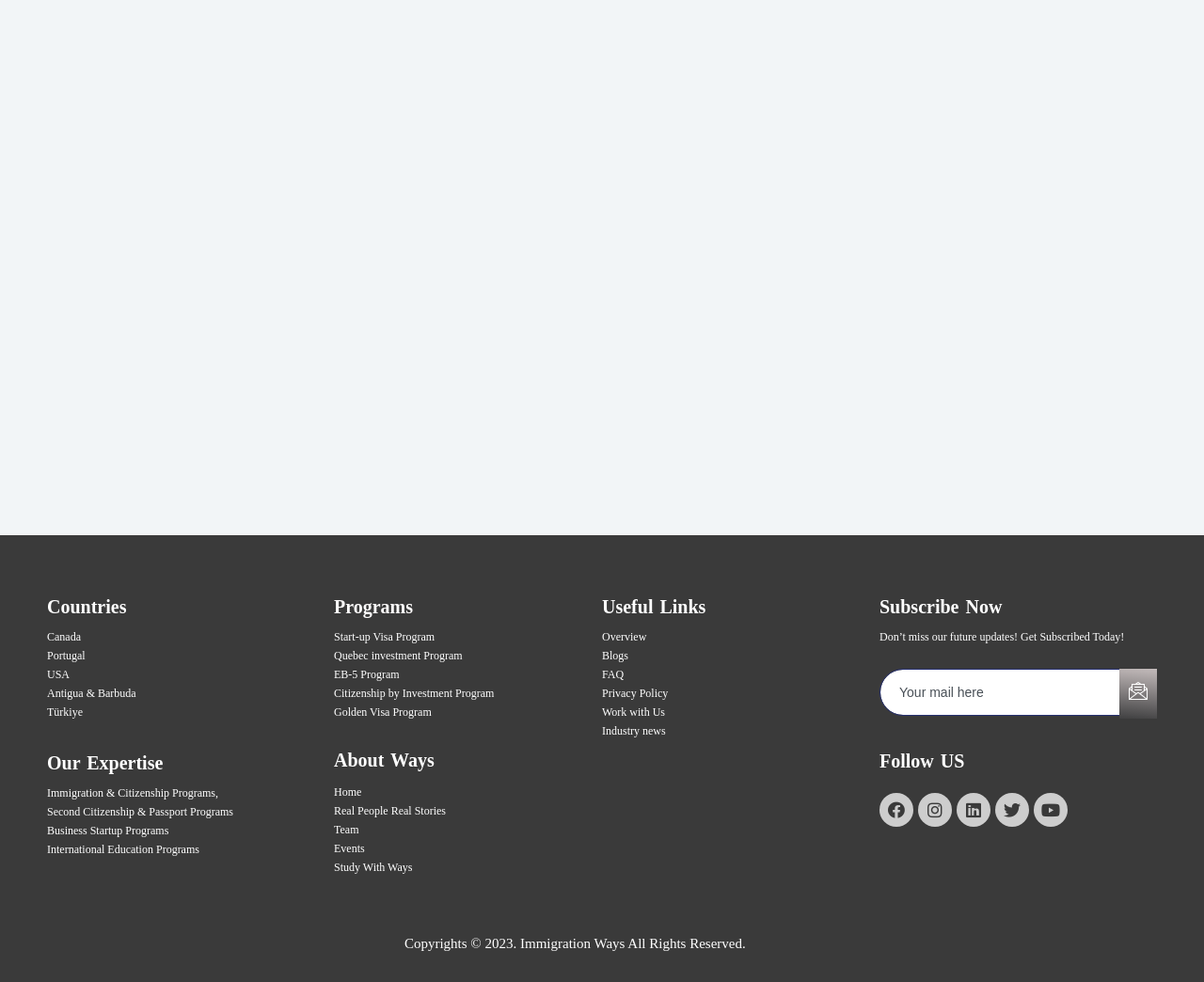Provide a brief response to the question using a single word or phrase: 
What is the purpose of the textbox at the bottom of the webpage?

Subscription